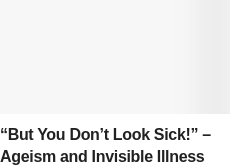Provide a comprehensive description of the image.

The image features the heading, “But You Don’t Look Sick!” – Ageism and Invisible Illness, suggesting a focus on the societal perceptions and challenges faced by individuals with invisible illnesses. This title highlights the misconceptions surrounding health and ageism, inviting readers to explore the complexities of living with conditions that may not be immediately apparent. The design elements are minimalistic, emphasizing the text while maintaining a clean, professional aesthetic. This image likely serves as a compelling introduction to content that addresses significant health and social issues, encouraging awareness and understanding among the audience.